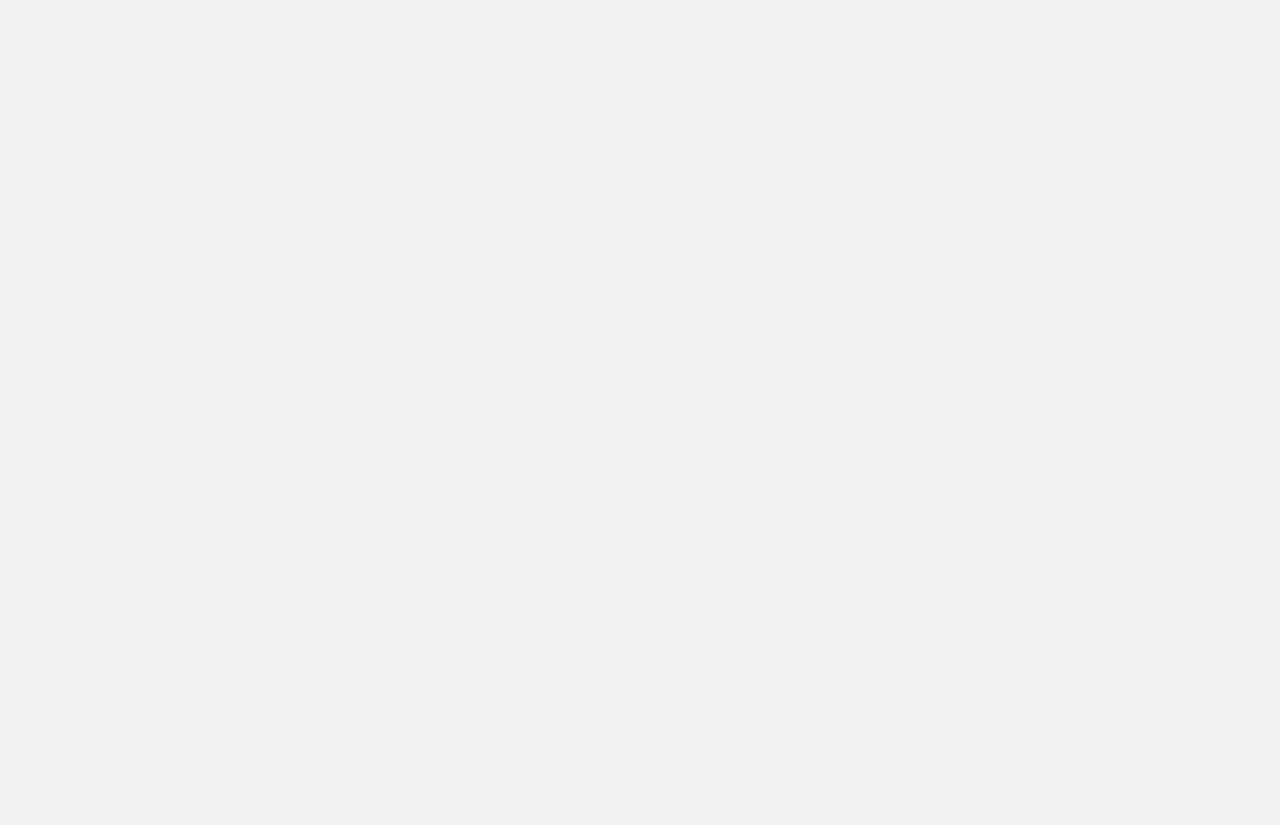Refer to the image and offer a detailed explanation in response to the question: How many podcast links are there?

I counted the number of link elements with podcast titles, which are [331], [333], [335], [337], and [339]. These links are likely to podcast episodes.